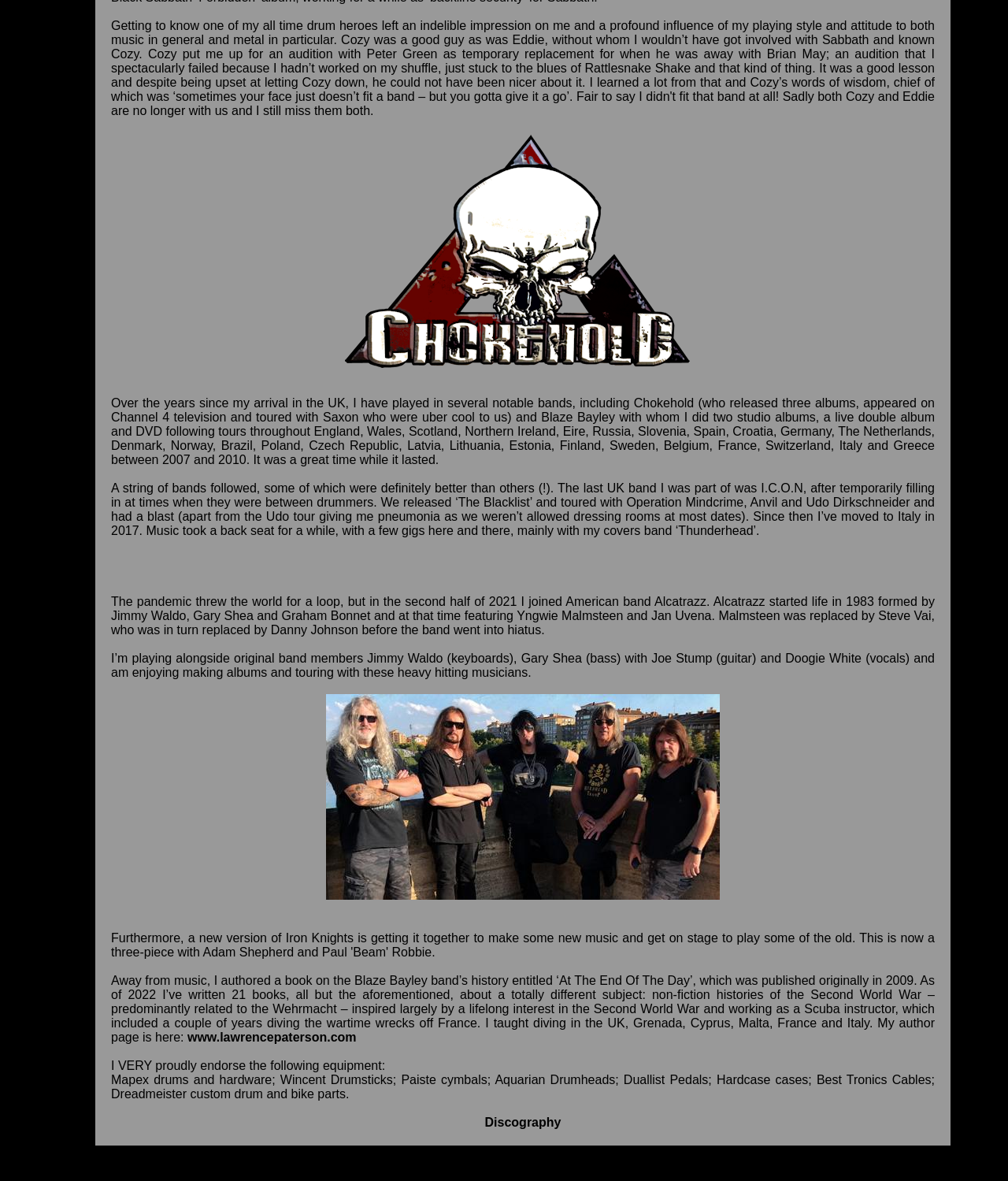How many books has the author written as of 2022? Based on the screenshot, please respond with a single word or phrase.

21